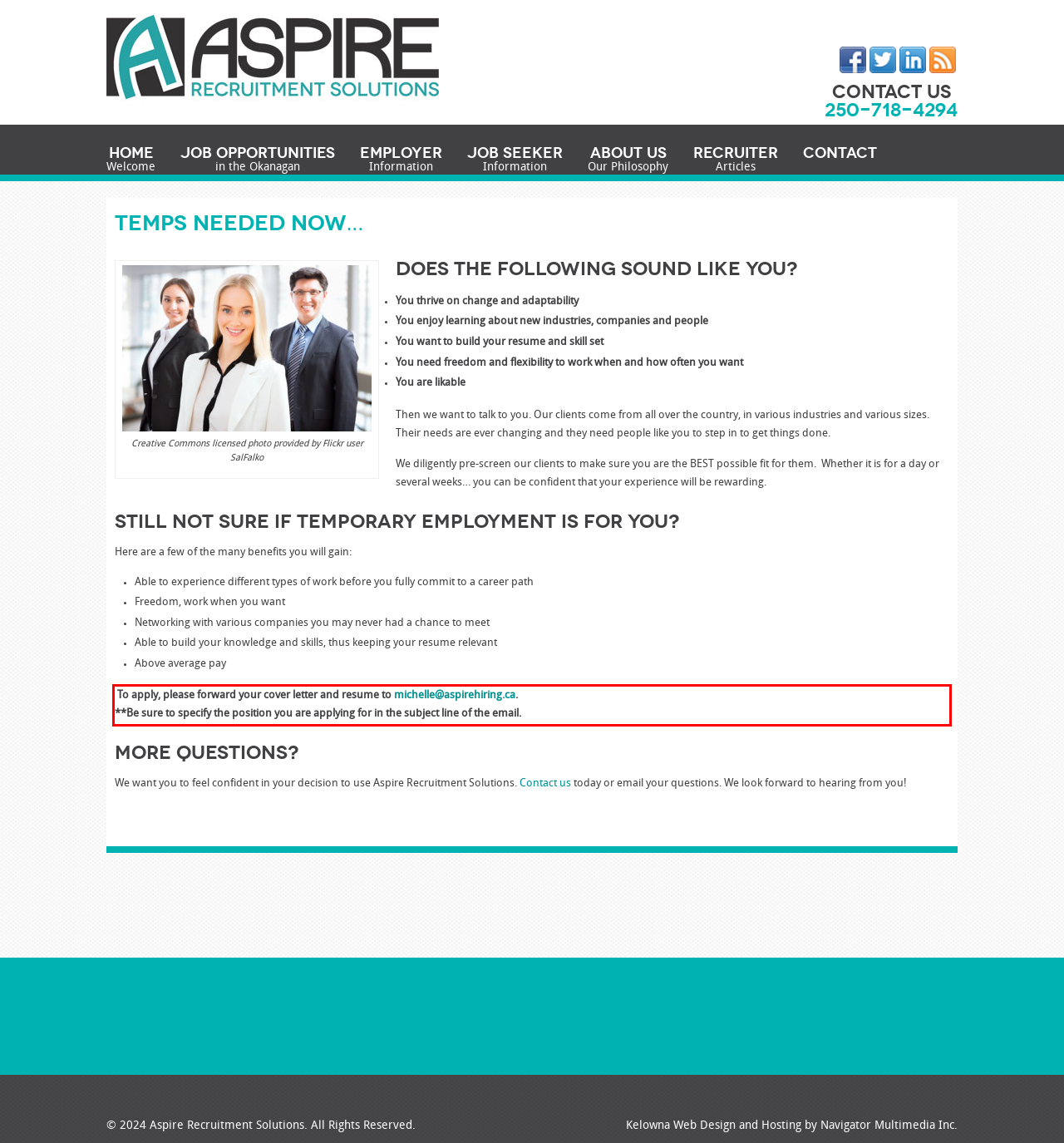There is a UI element on the webpage screenshot marked by a red bounding box. Extract and generate the text content from within this red box.

To apply, please forward your cover letter and resume to michelle@aspirehiring.ca. **Be sure to specify the position you are applying for in the subject line of the email.